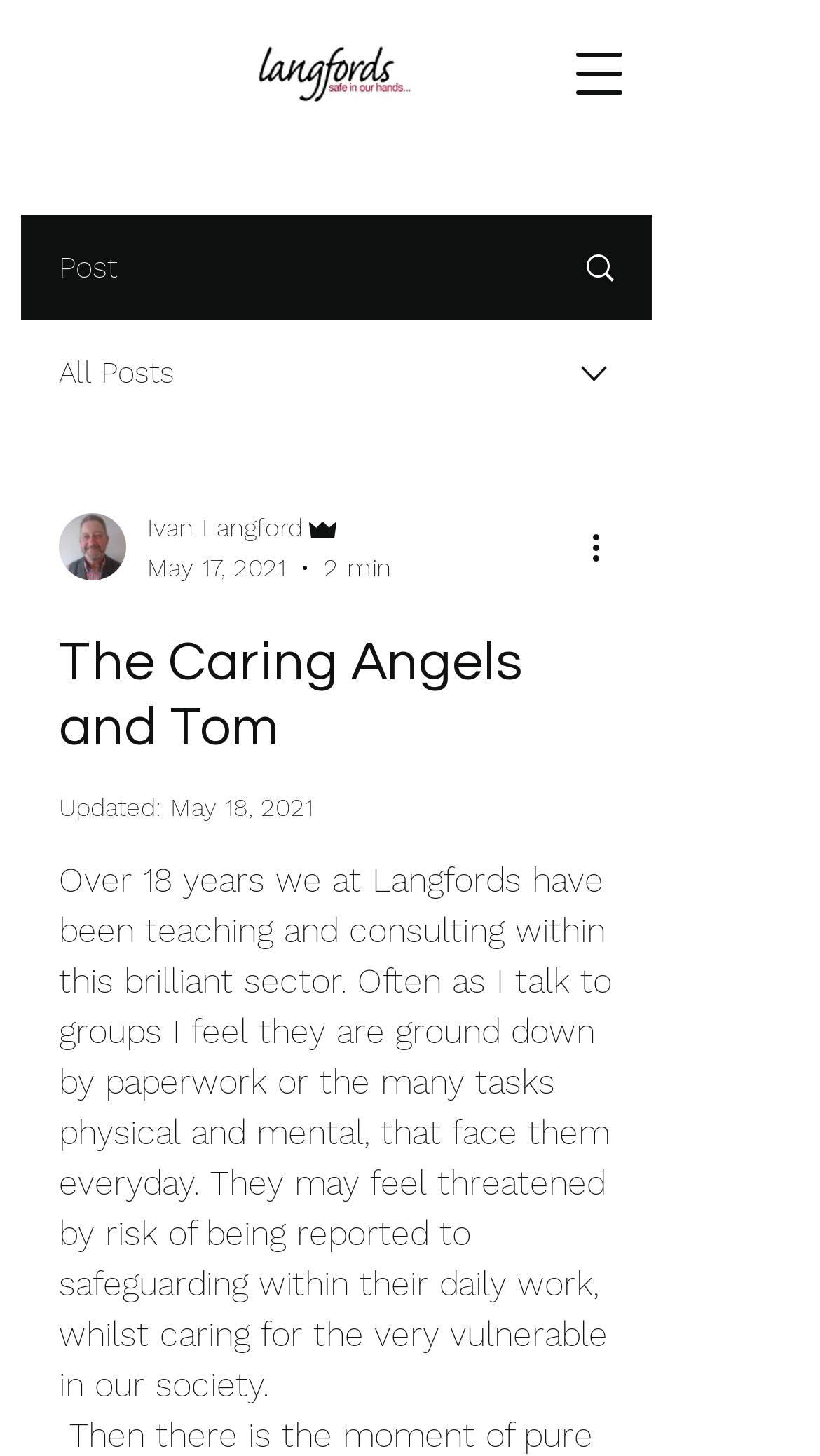Based on the image, provide a detailed response to the question:
How many navigation menu items are there?

There is only one navigation menu item, which is the 'Open navigation menu' button. This button likely opens a menu with more options, but there is only one item visible on the page.